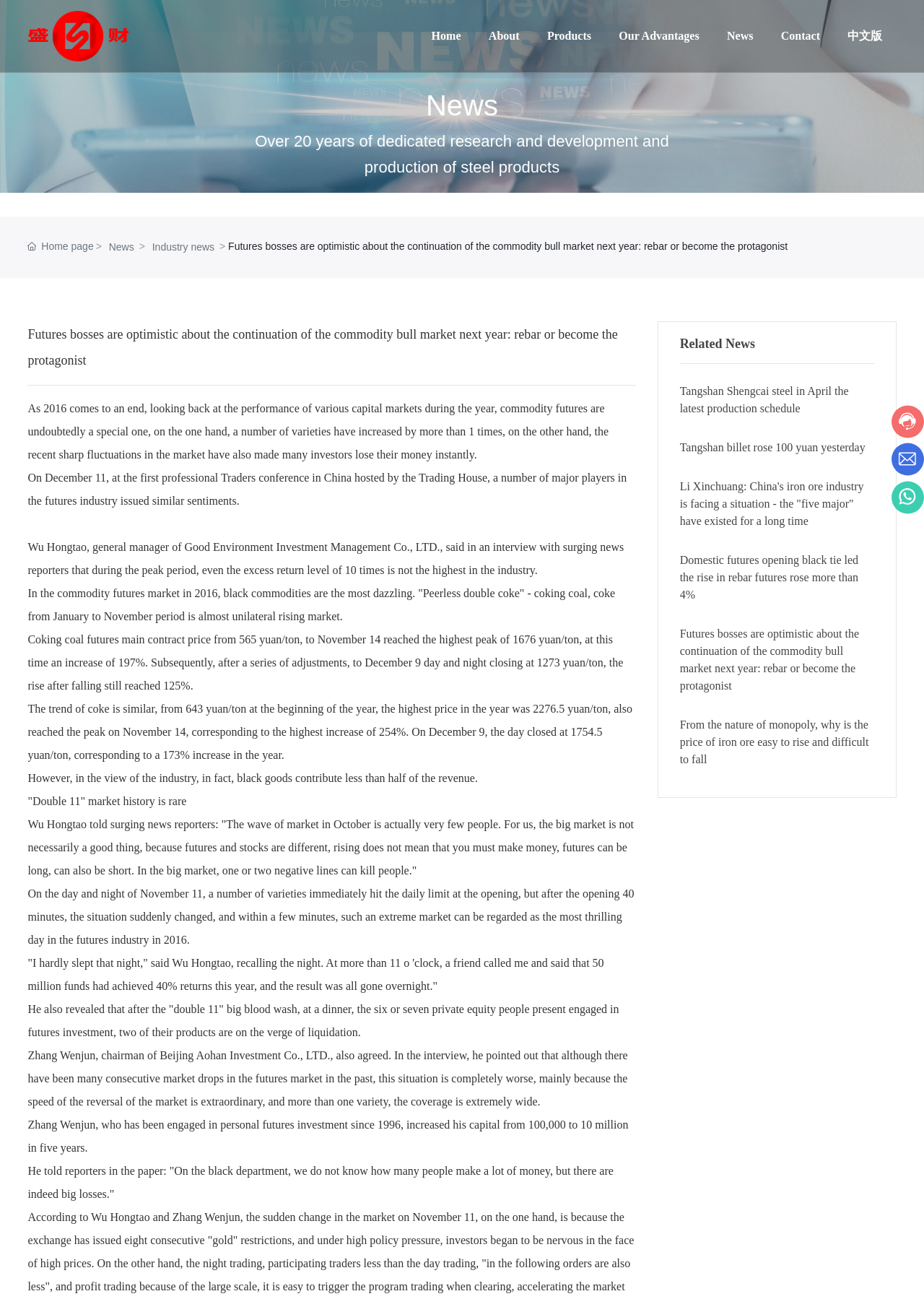Please give a short response to the question using one word or a phrase:
What is the topic of the news article?

Commodity bull market